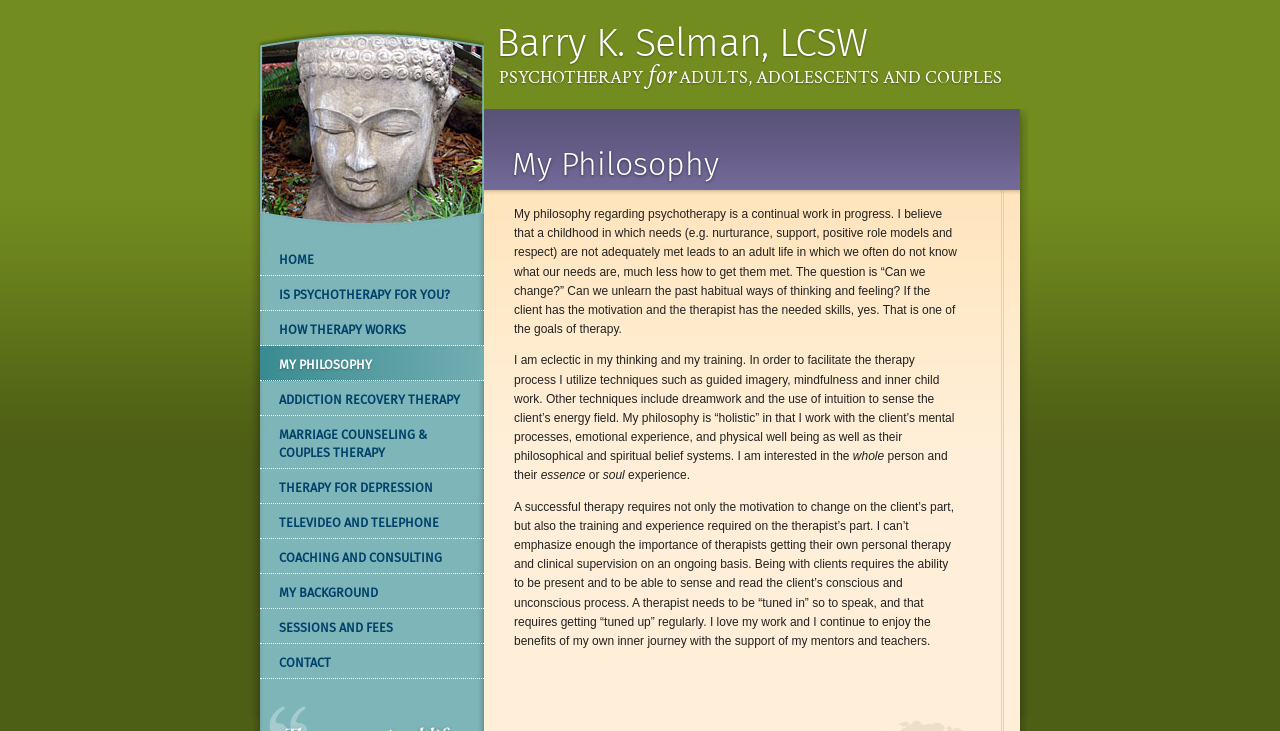Determine the bounding box coordinates of the element's region needed to click to follow the instruction: "Learn about addiction recovery therapy". Provide these coordinates as four float numbers between 0 and 1, formatted as [left, top, right, bottom].

[0.203, 0.521, 0.378, 0.569]